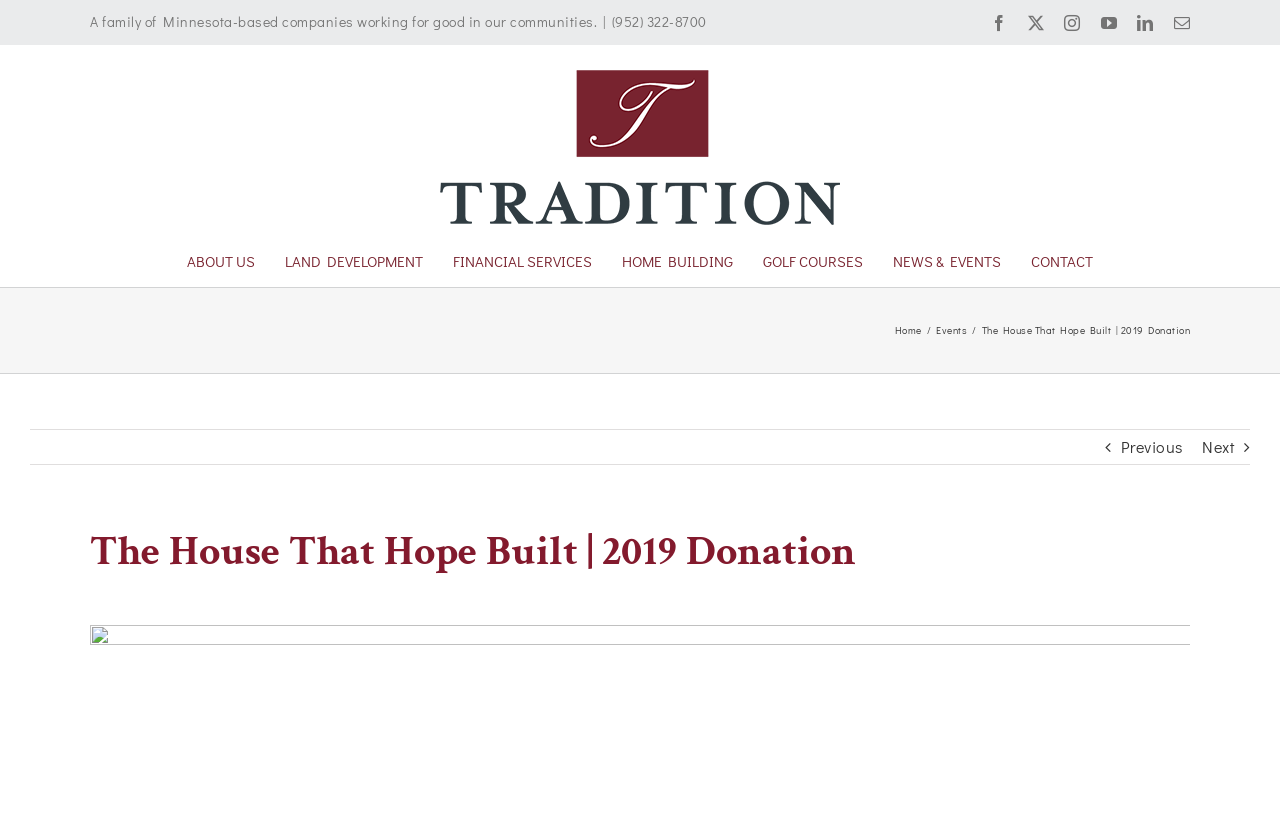Please give the bounding box coordinates of the area that should be clicked to fulfill the following instruction: "Visit Facebook page". The coordinates should be in the format of four float numbers from 0 to 1, i.e., [left, top, right, bottom].

[0.774, 0.018, 0.787, 0.038]